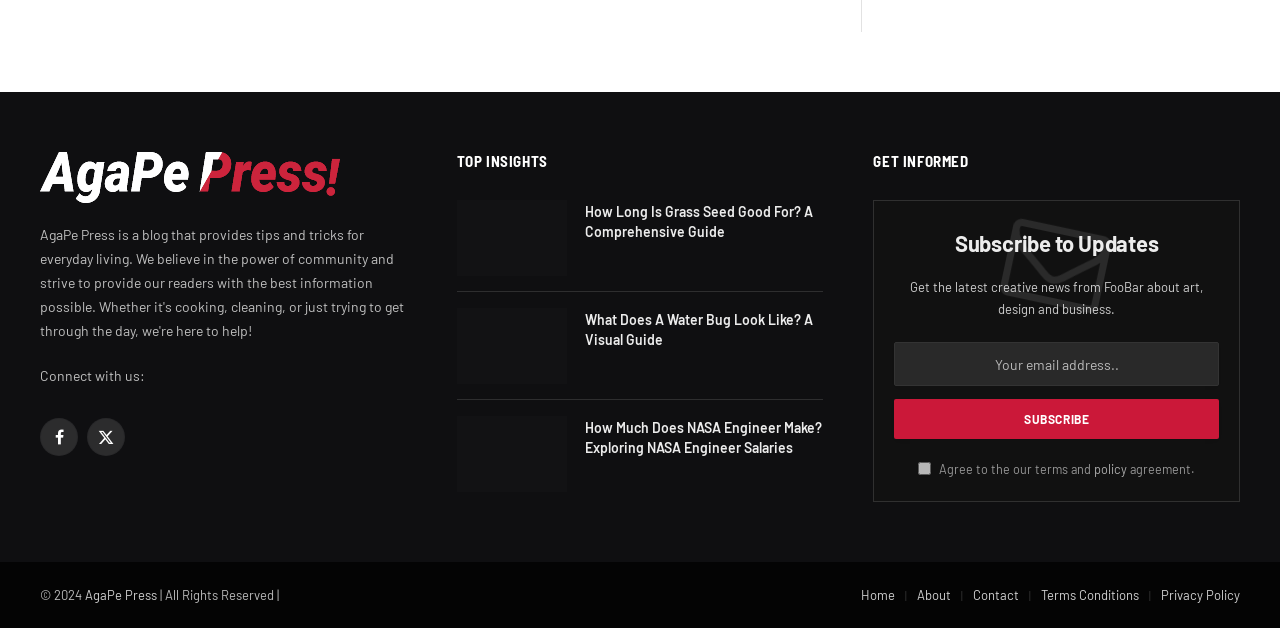Highlight the bounding box coordinates of the element you need to click to perform the following instruction: "Check the terms and policy agreement."

[0.717, 0.735, 0.727, 0.756]